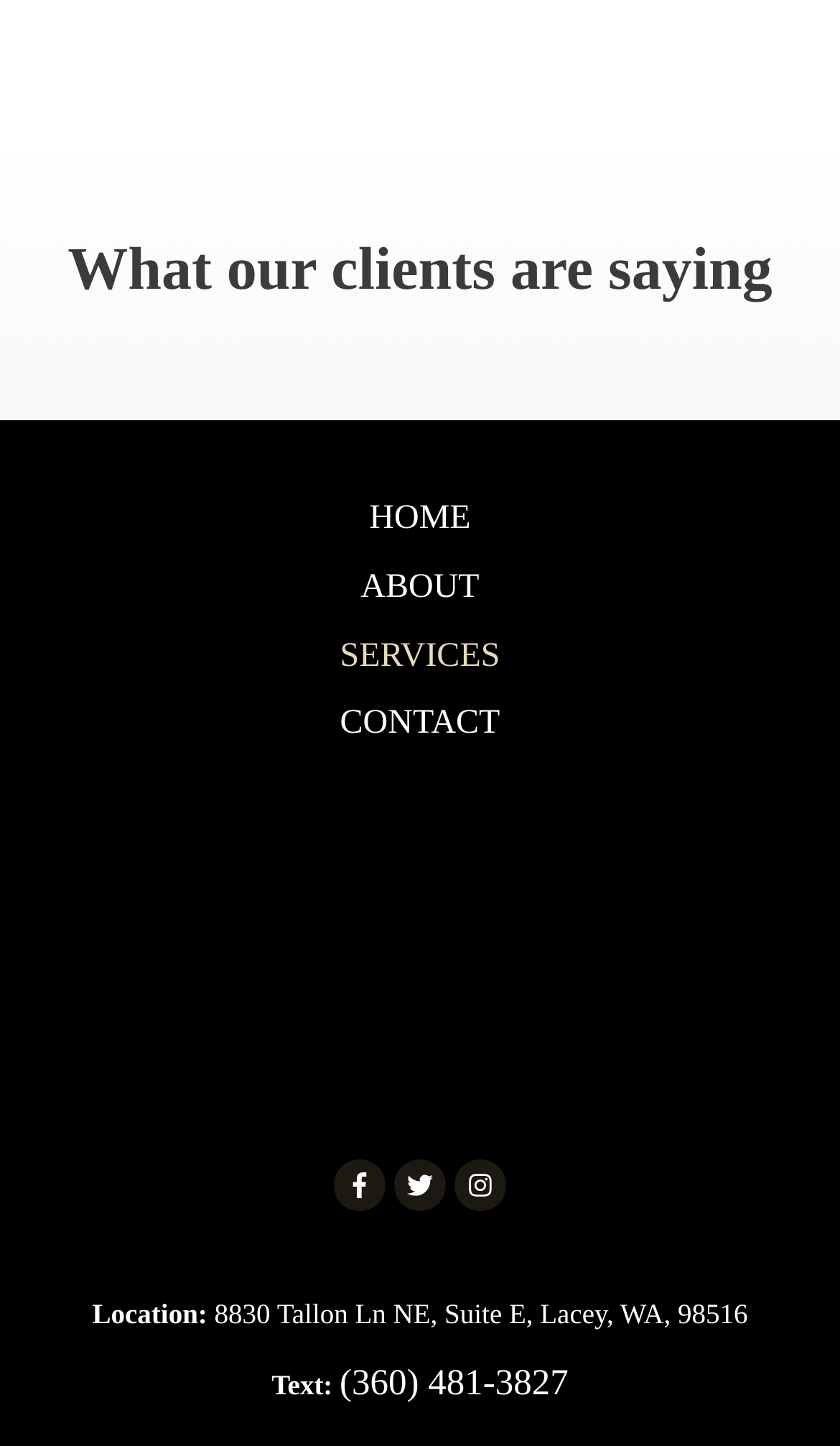Based on the visual content of the image, answer the question thoroughly: How many navigation links are there?

I counted the number of links in the navigation menu, which are 'HOME', 'ABOUT', 'SERVICES', and 'CONTACT', totaling 4 links.